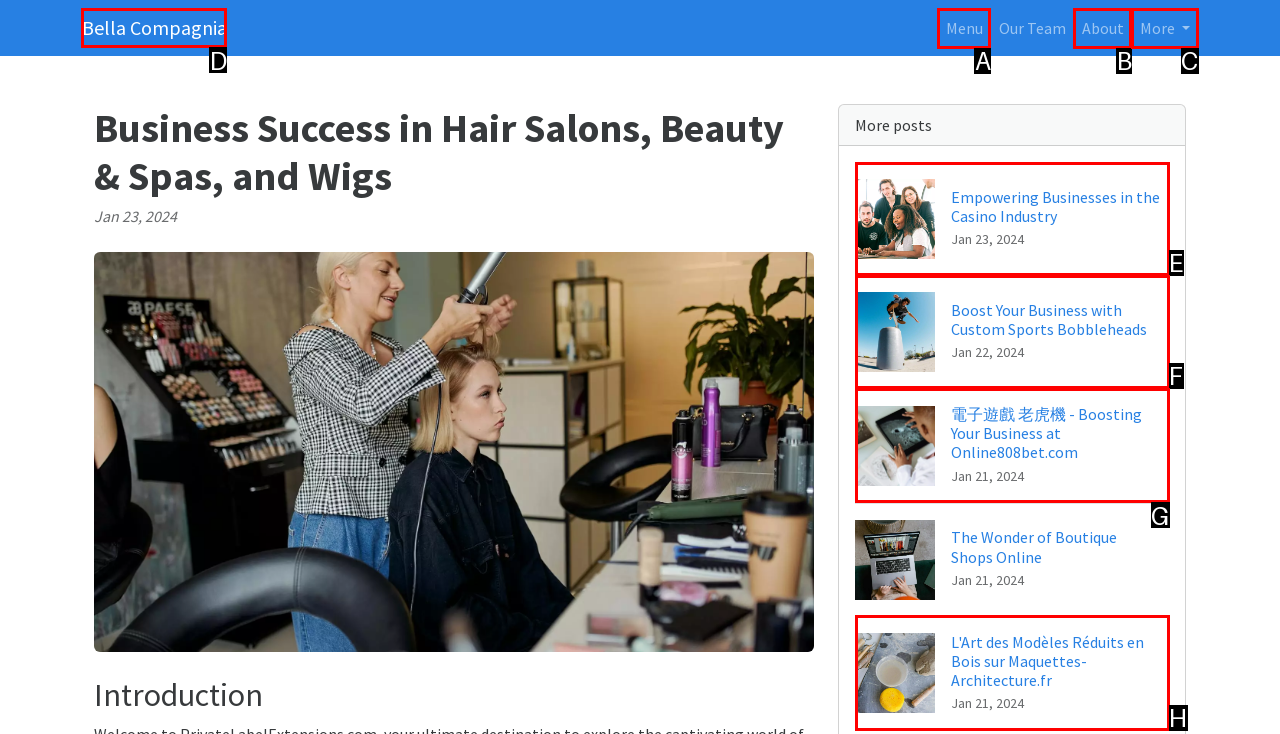Select the proper UI element to click in order to perform the following task: Click on the 'Bella Compagnia' link. Indicate your choice with the letter of the appropriate option.

D